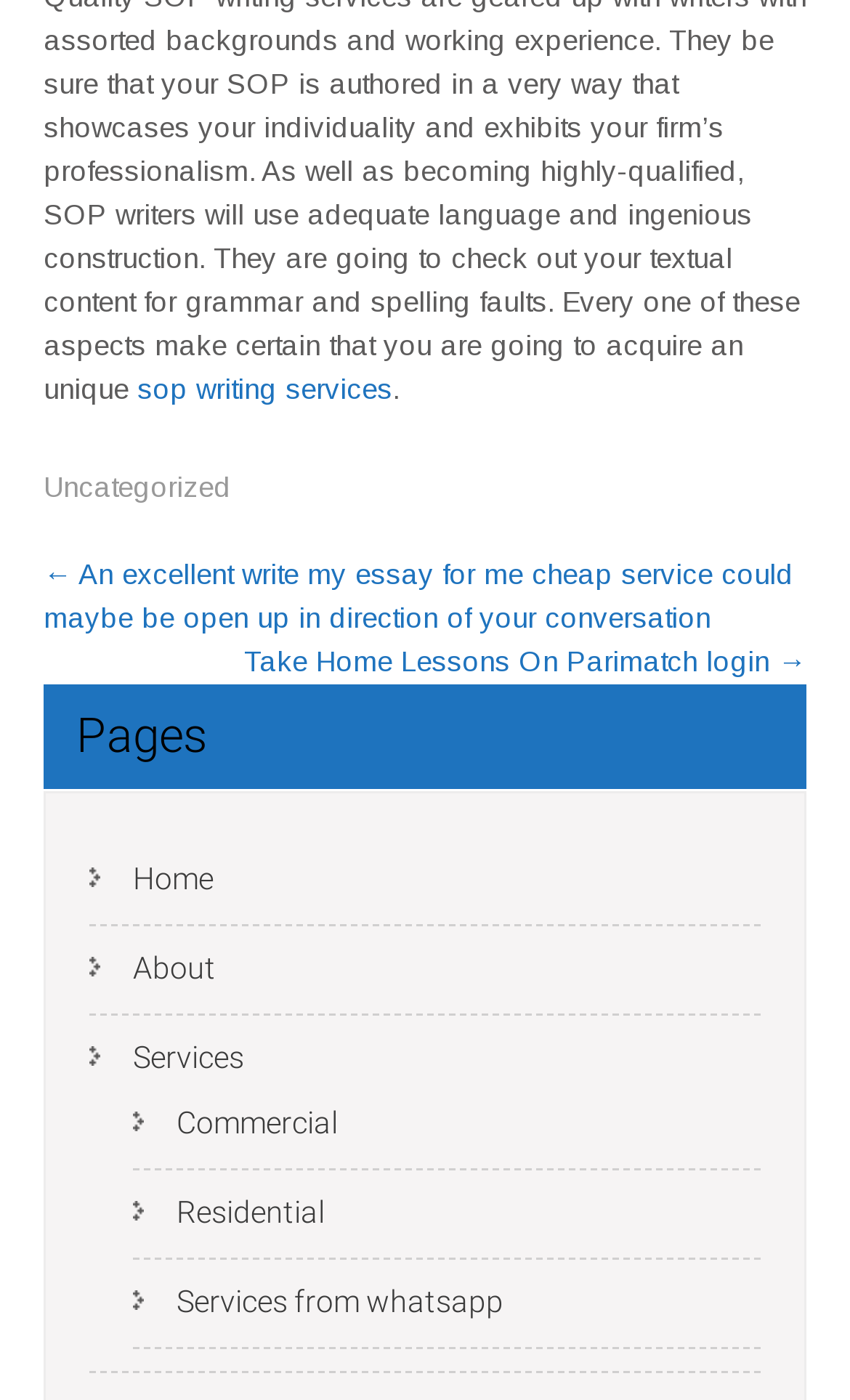Determine the bounding box coordinates of the clickable region to carry out the instruction: "Click on 'sop writing services'".

[0.162, 0.266, 0.462, 0.289]